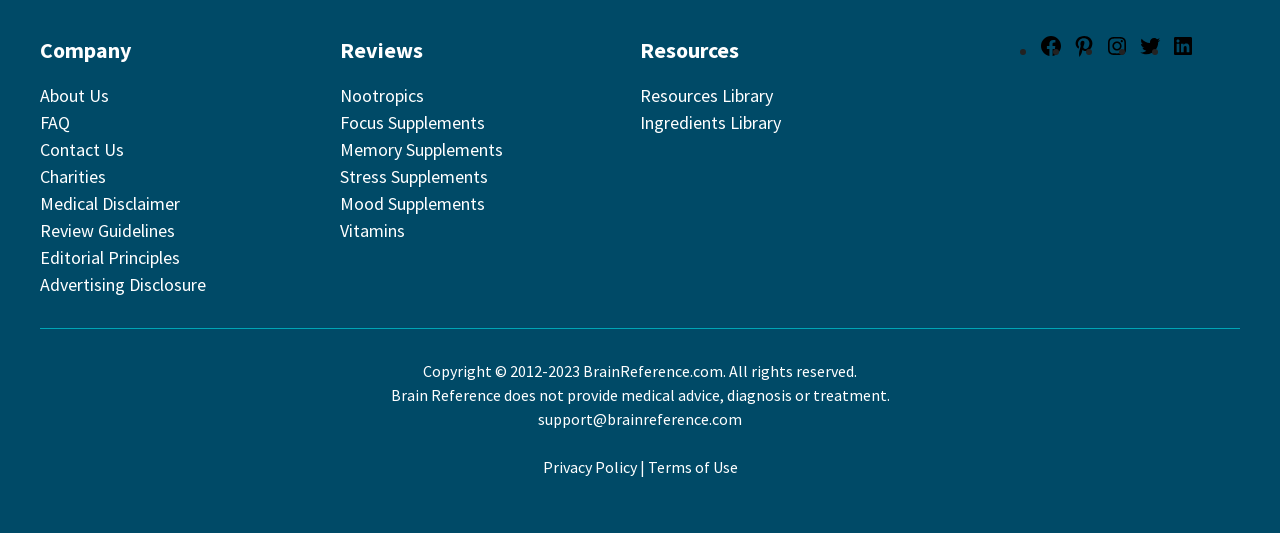Can you look at the image and give a comprehensive answer to the question:
How can users contact the website?

The contact information of the website can be found at the bottom of the webpage, where it is written as 'support@brainreference.com' in a link element.